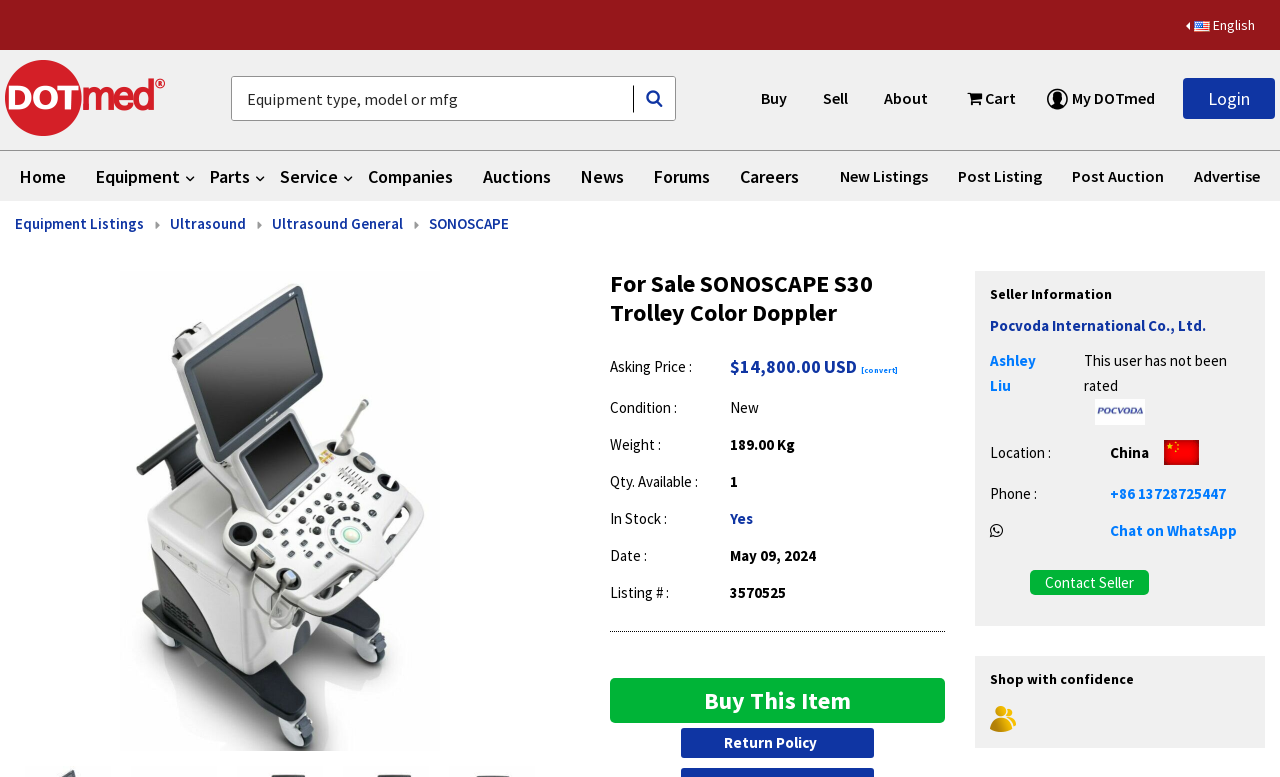What is the weight of the SONOSCAPE S30 Trolley?
Based on the image, please offer an in-depth response to the question.

The weight of the SONOSCAPE S30 Trolley can be found in the product description section, where it is listed as '189.00 Kg'.